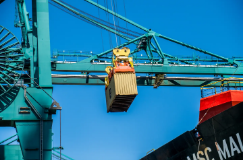Generate a comprehensive caption that describes the image.

The image captures a vibrant scene at a shipping dock, where a large crane is actively engaged in lifting a shipping container. The bright blue sky serves as a backdrop, highlighting the intricate mechanics of the crane, which is painted in industrial green. The container, suspended from the crane, seems to be in the process of being loaded or offloaded from a cargo ship visible in the bottom right corner. The ship's bow is prominently marked with the name "MSC MALTA," suggesting its affiliation with Mediterranean Shipping Company. This dynamic moment reflects the busy operations typical at ports, where efficiency and coordination are crucial in facilitating global trade and logistics.